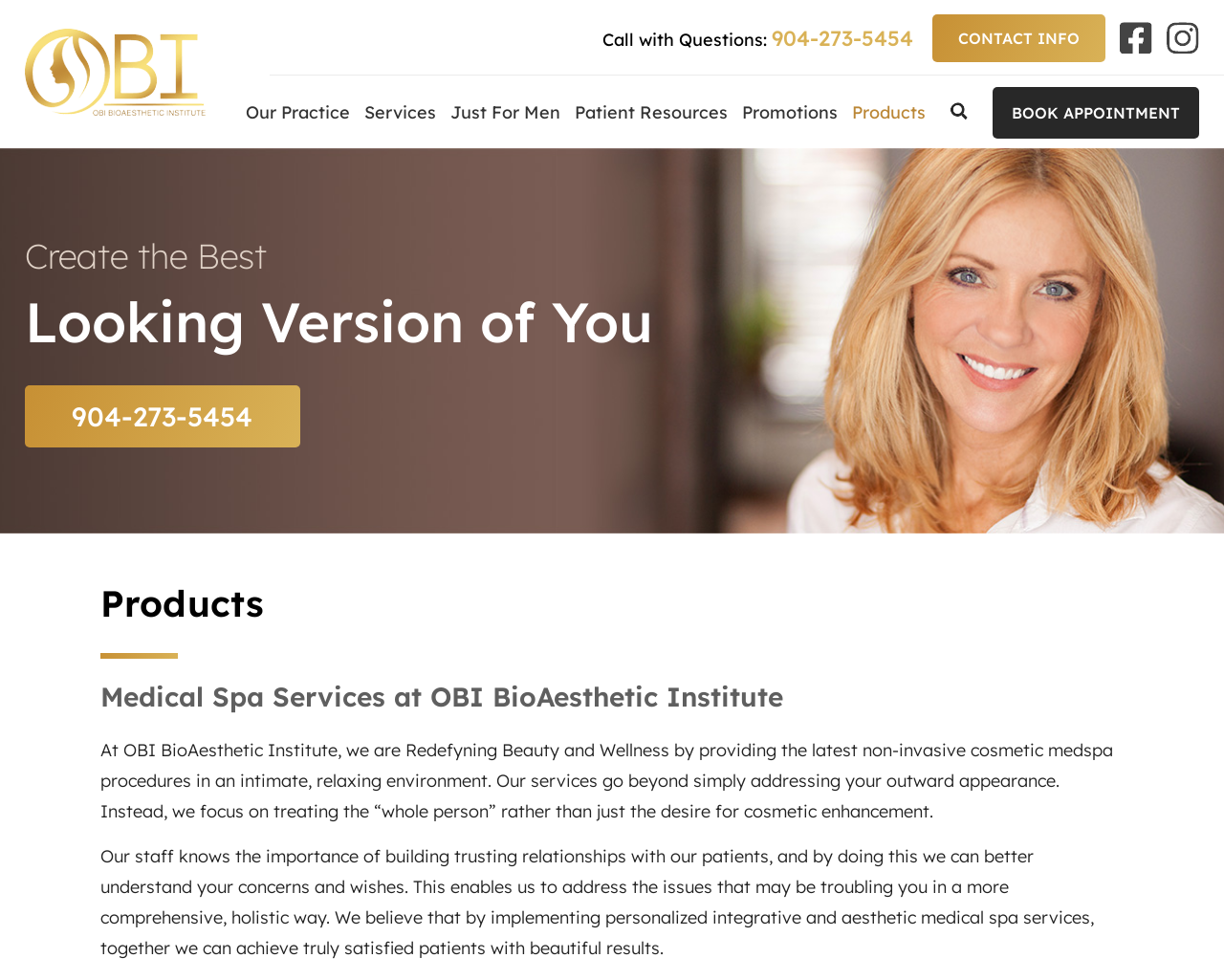What is the focus of the medical spa services?
Refer to the screenshot and deliver a thorough answer to the question presented.

I found the focus of the medical spa services by reading the paragraph that describes their approach, which states that they focus on treating the 'whole person' rather than just the desire for cosmetic enhancement.